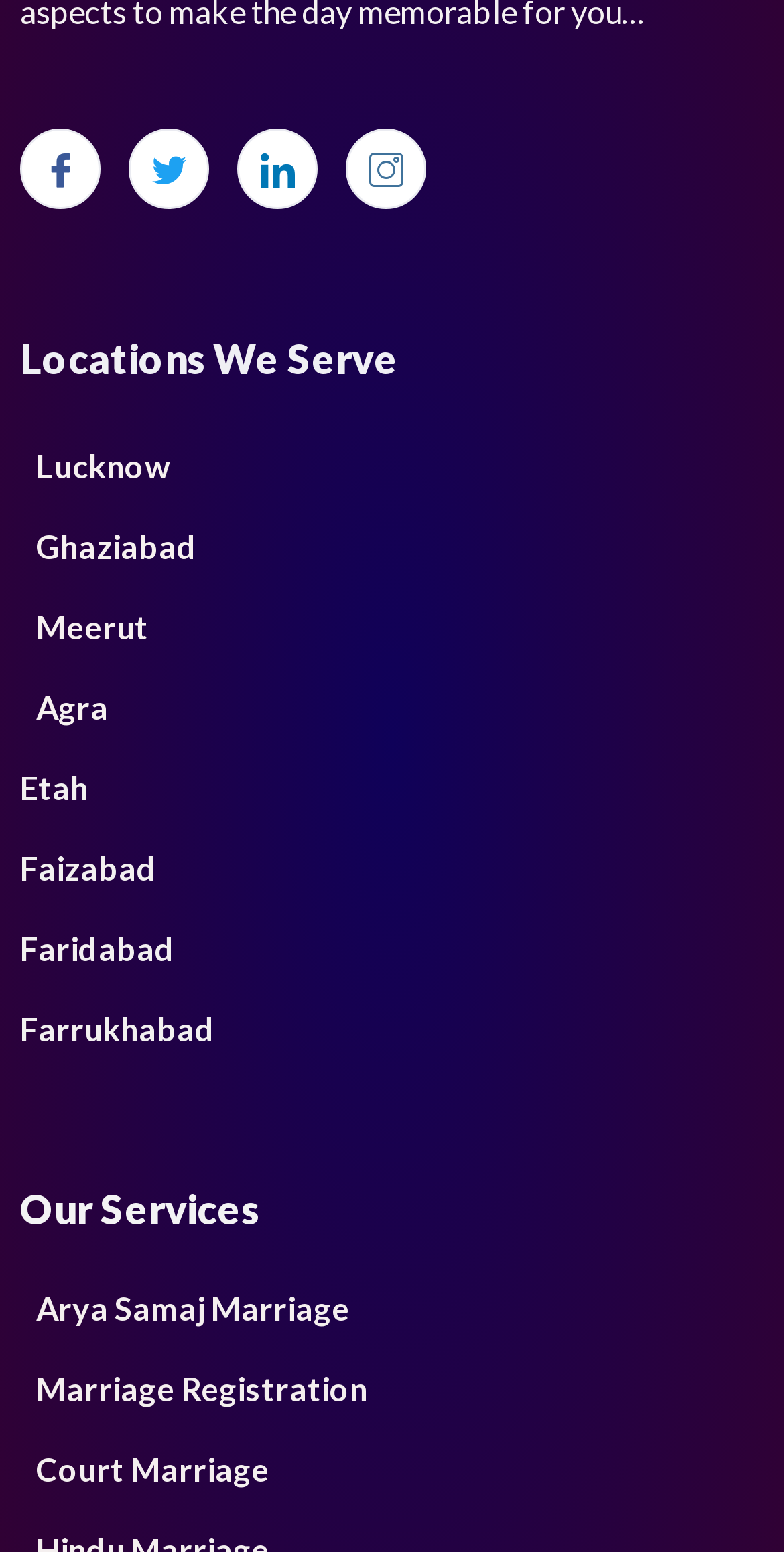Utilize the details in the image to give a detailed response to the question: What is the last location listed?

The webpage lists several cities under the heading 'Locations We Serve', and the last city listed is 'Farrukhabad', which suggests that this is one of the locations served by the entity or service represented by the webpage.